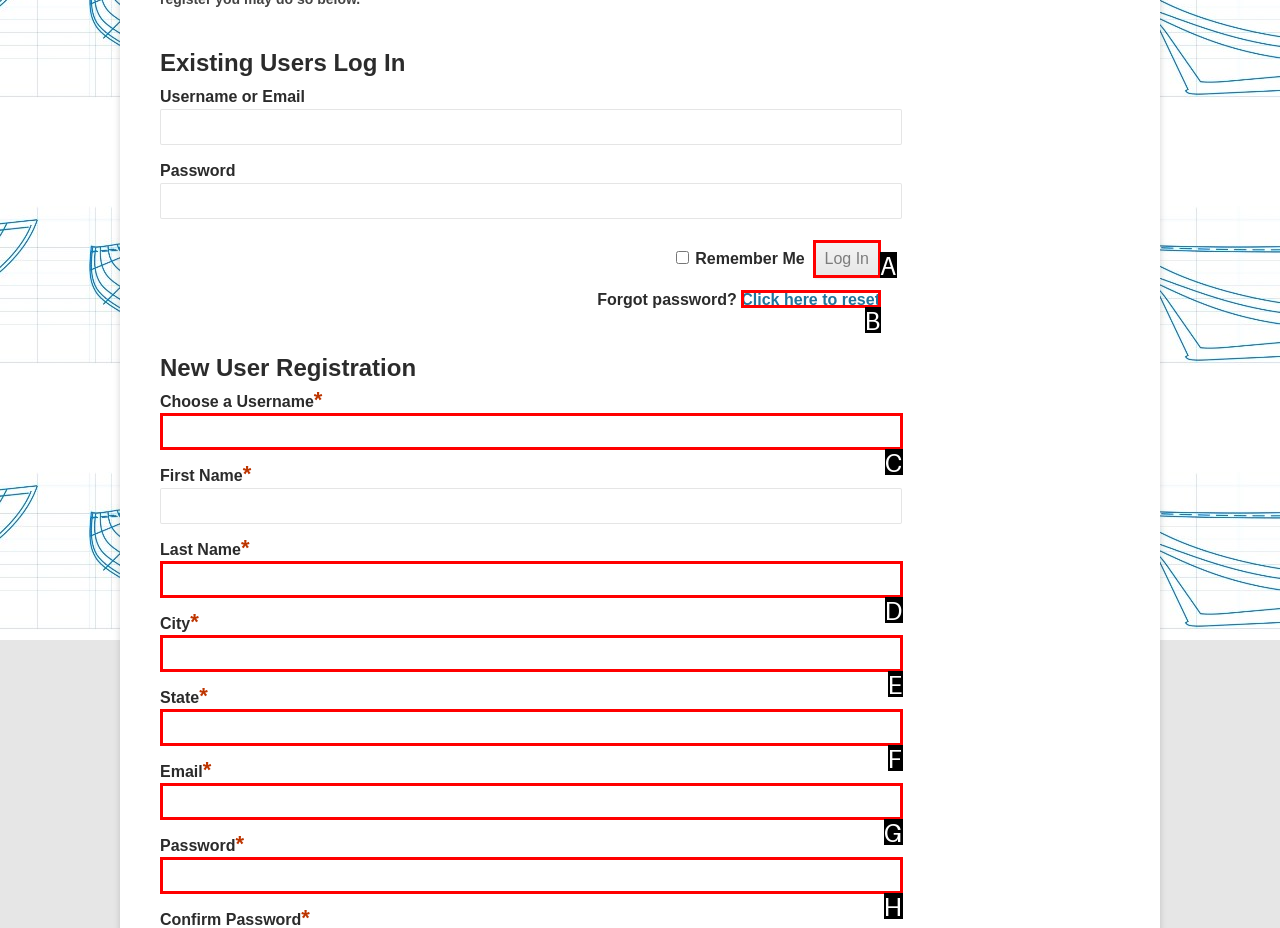Which HTML element fits the description: User Dashboard? Respond with the letter of the appropriate option directly.

None